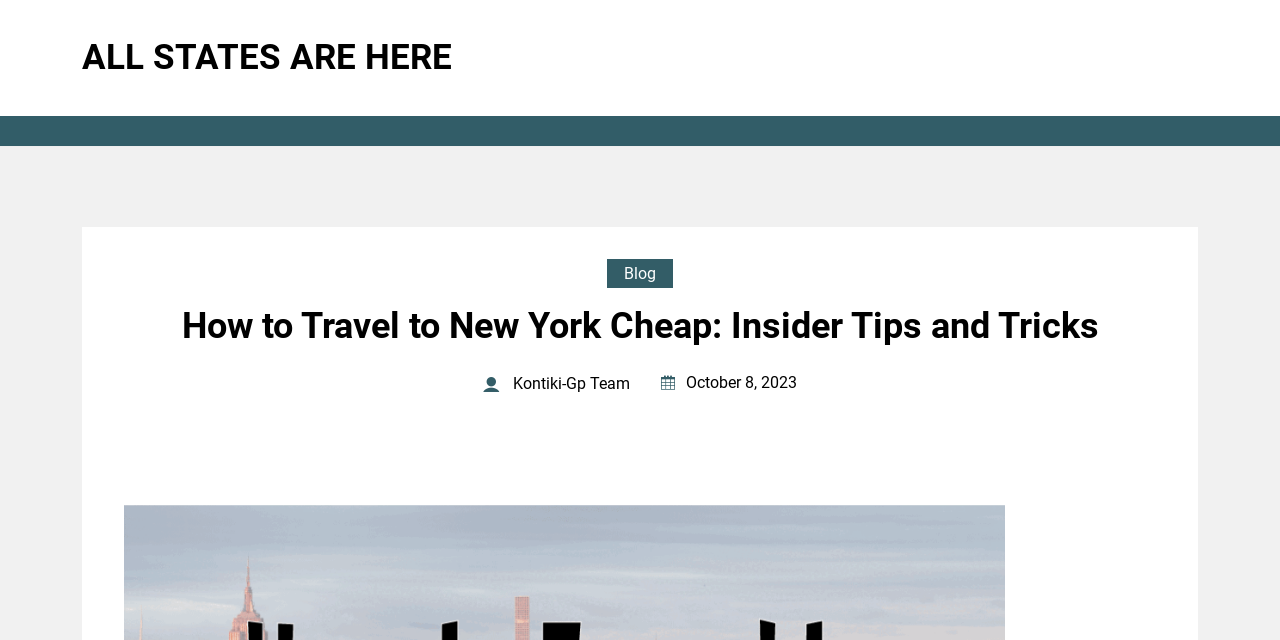Determine the bounding box for the described UI element: "Trust Your Instincts".

None